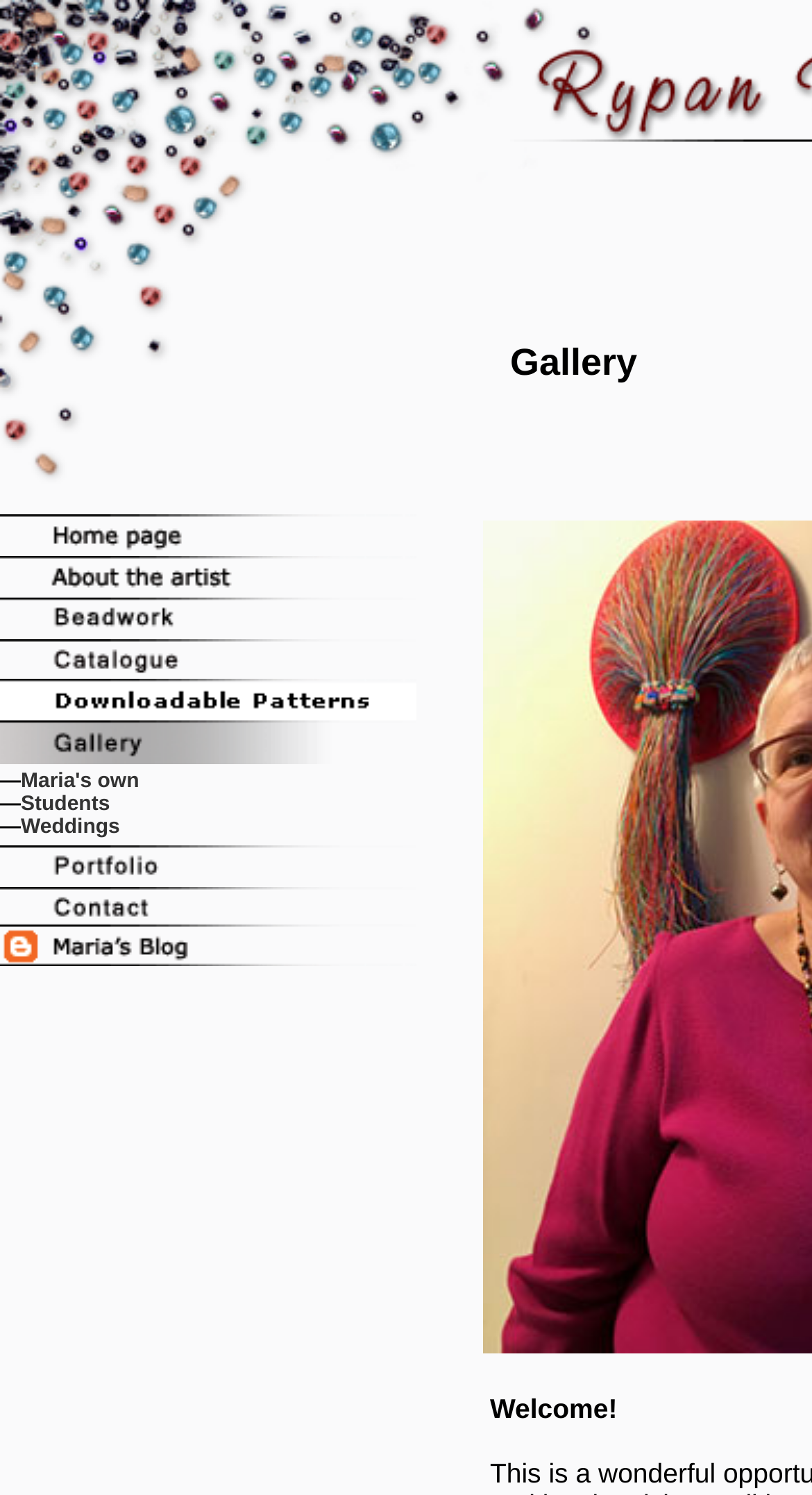Find the coordinates for the bounding box of the element with this description: "Maria's own".

[0.026, 0.515, 0.171, 0.531]